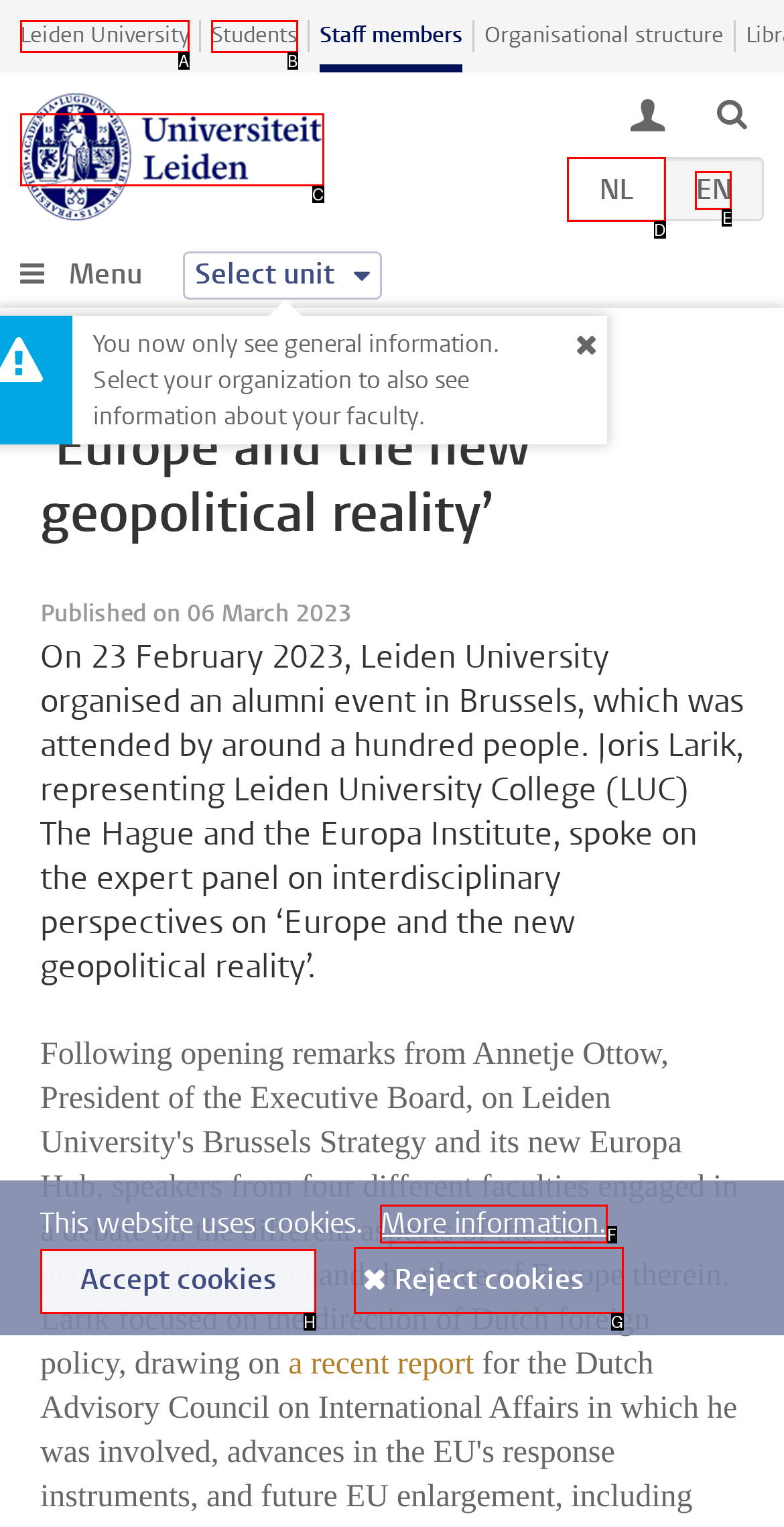Identify the HTML element to click to fulfill this task: Select English language
Answer with the letter from the given choices.

E